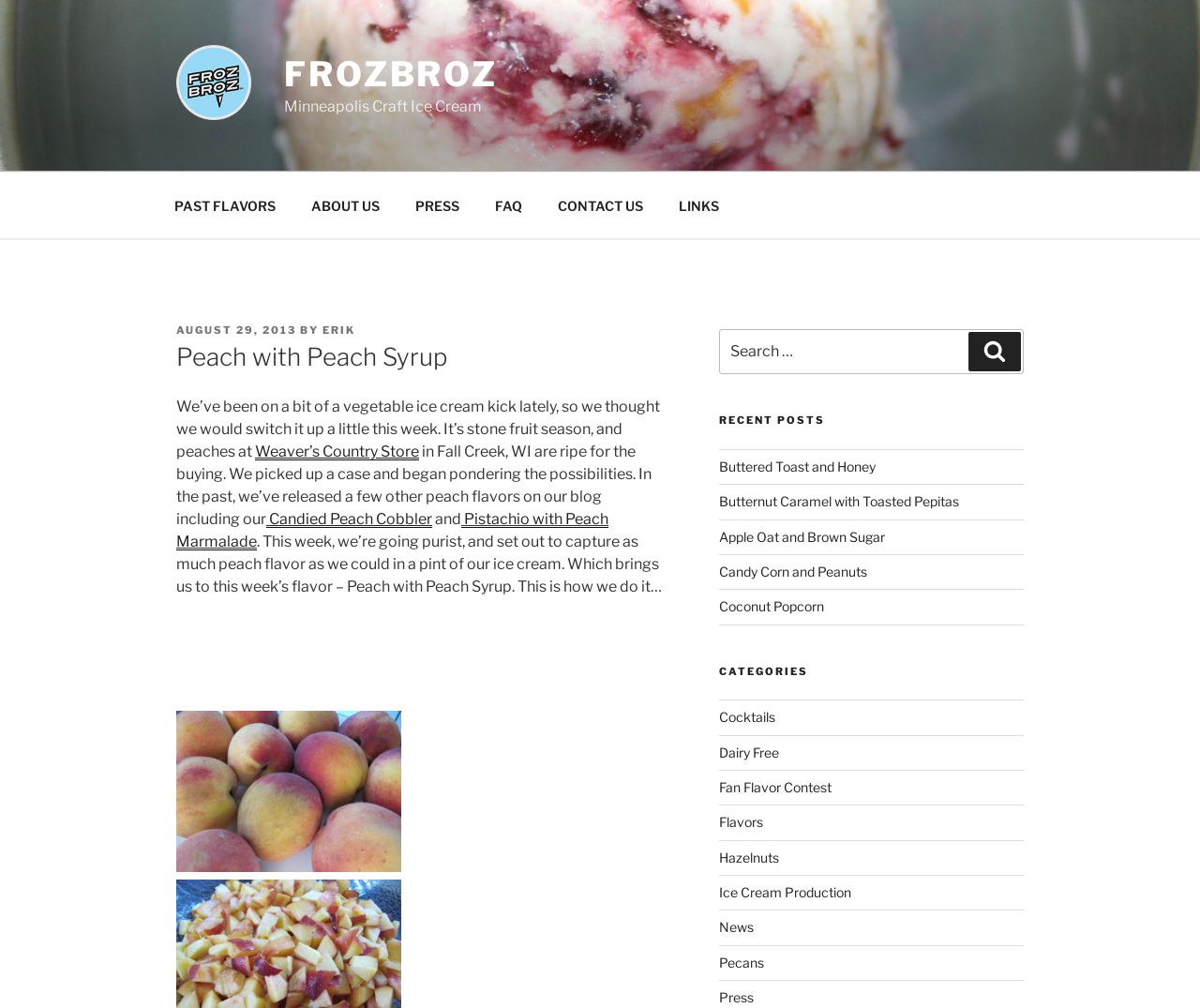Specify the bounding box coordinates of the element's region that should be clicked to achieve the following instruction: "Search for something". The bounding box coordinates consist of four float numbers between 0 and 1, in the format [left, top, right, bottom].

[0.599, 0.327, 0.853, 0.372]